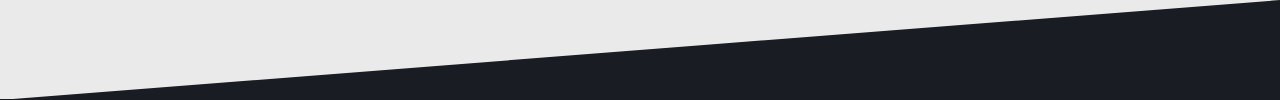Respond to the question below with a concise word or phrase:
What type of company is Decaf Graphics?

Finnish company